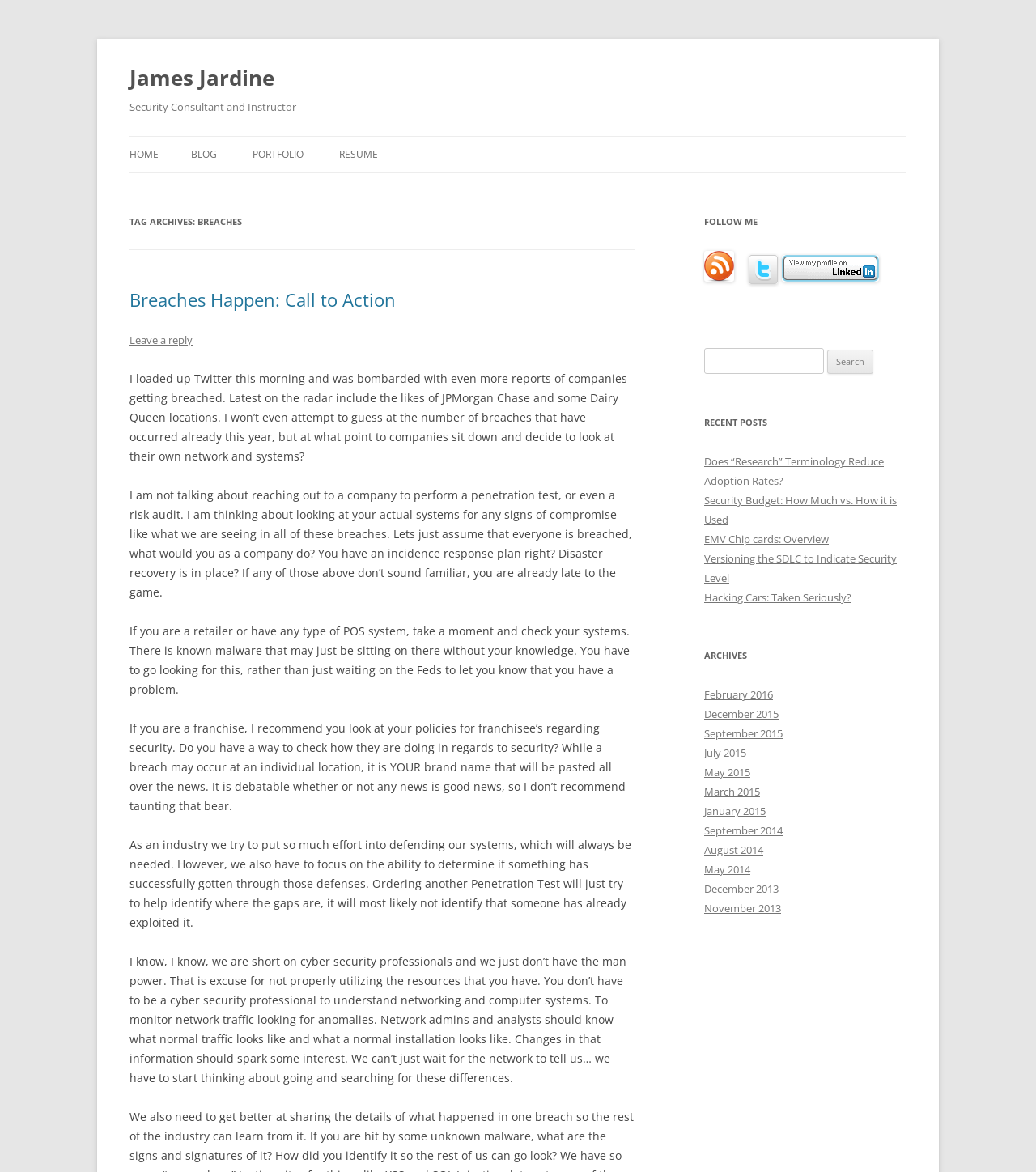Provide a brief response using a word or short phrase to this question:
What is the purpose of the search bar?

Search for posts